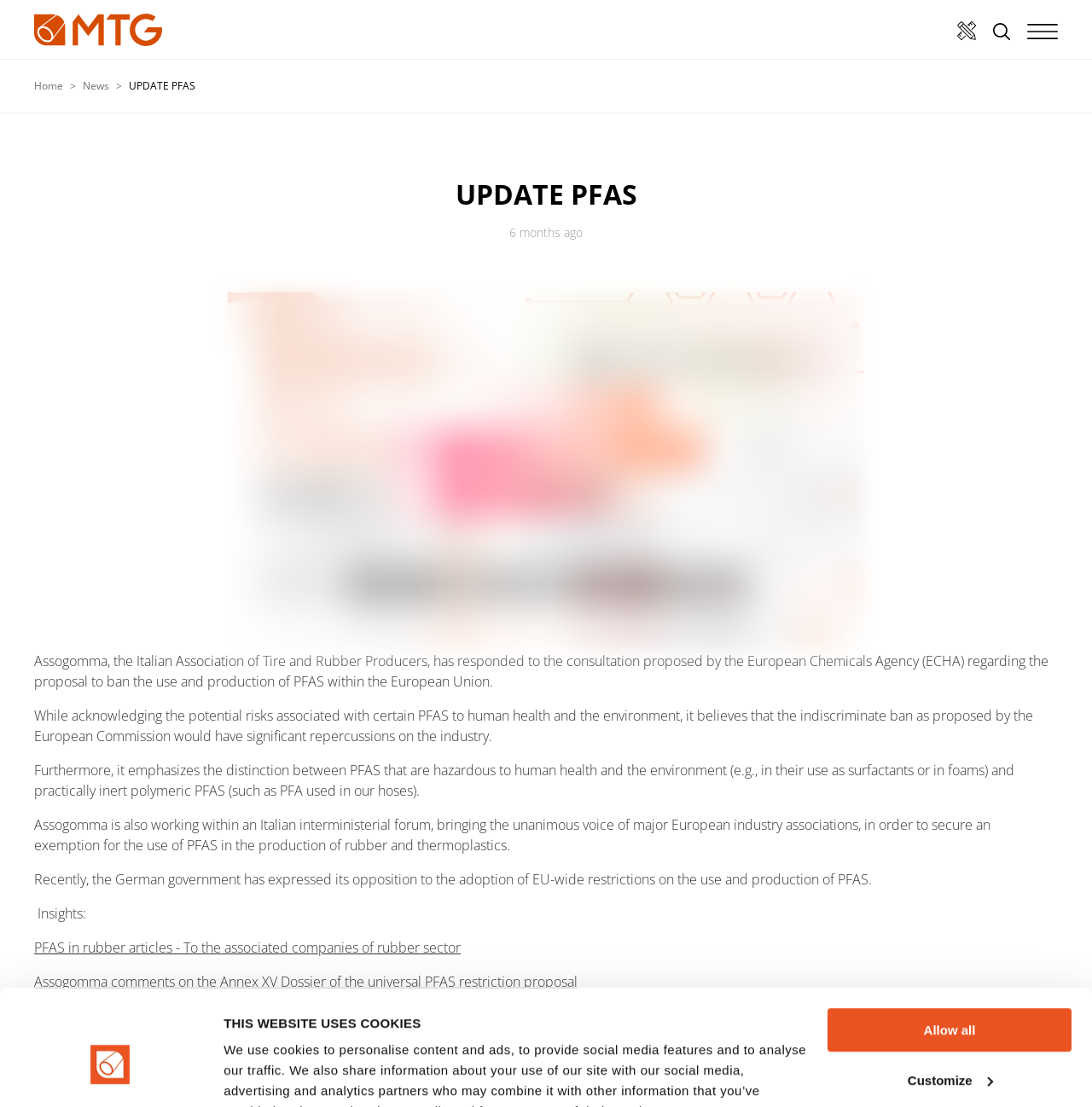Give a concise answer of one word or phrase to the question: 
What is the topic of the latest news?

UPDATE PFAS